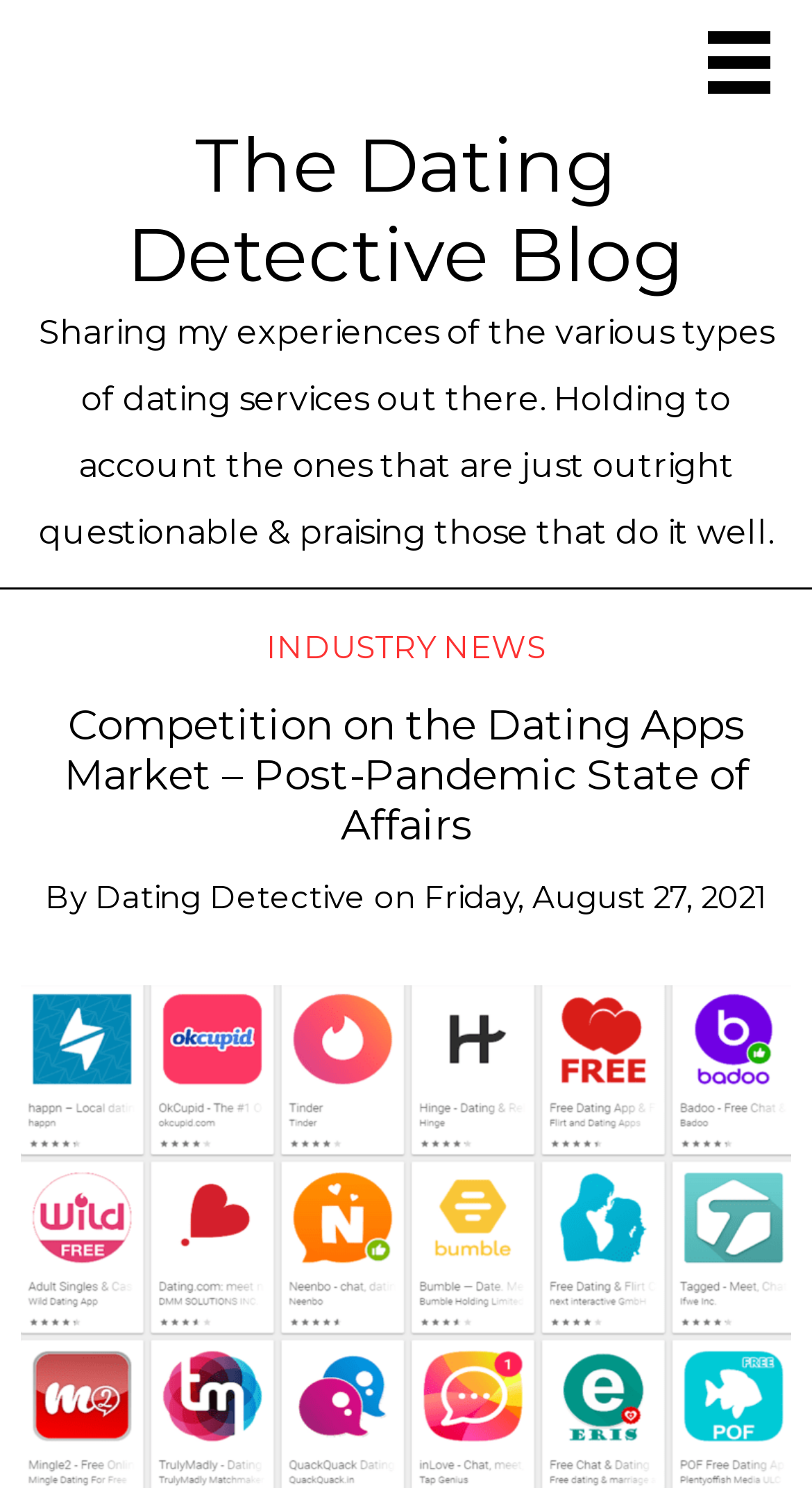Predict the bounding box of the UI element that fits this description: "Dating Detective".

[0.117, 0.591, 0.45, 0.616]